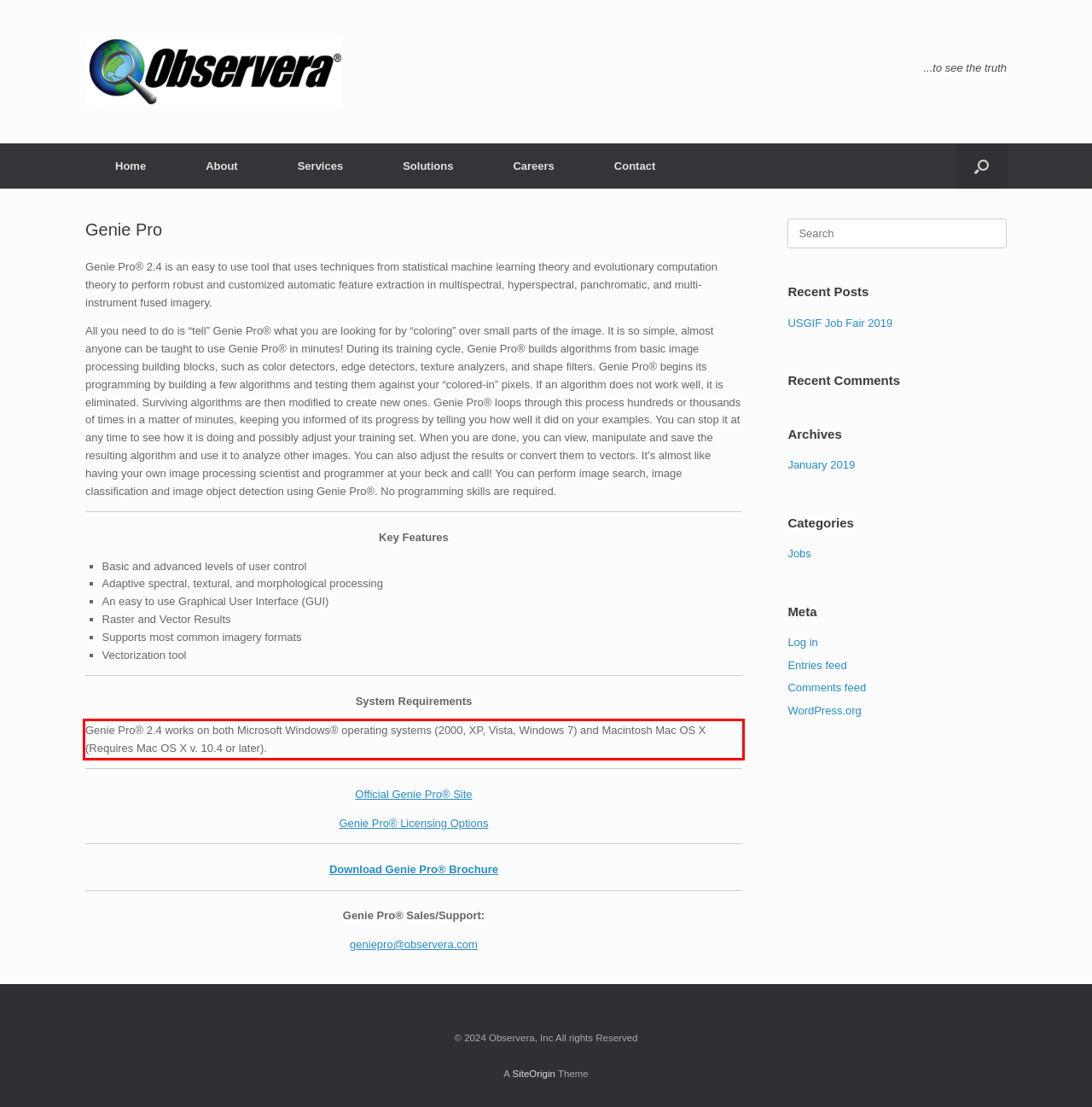Given a webpage screenshot, locate the red bounding box and extract the text content found inside it.

Genie Pro® 2.4 works on both Microsoft Windows® operating systems (2000, XP, Vista, Windows 7) and Macintosh Mac OS X (Requires Mac OS X v. 10.4 or later).